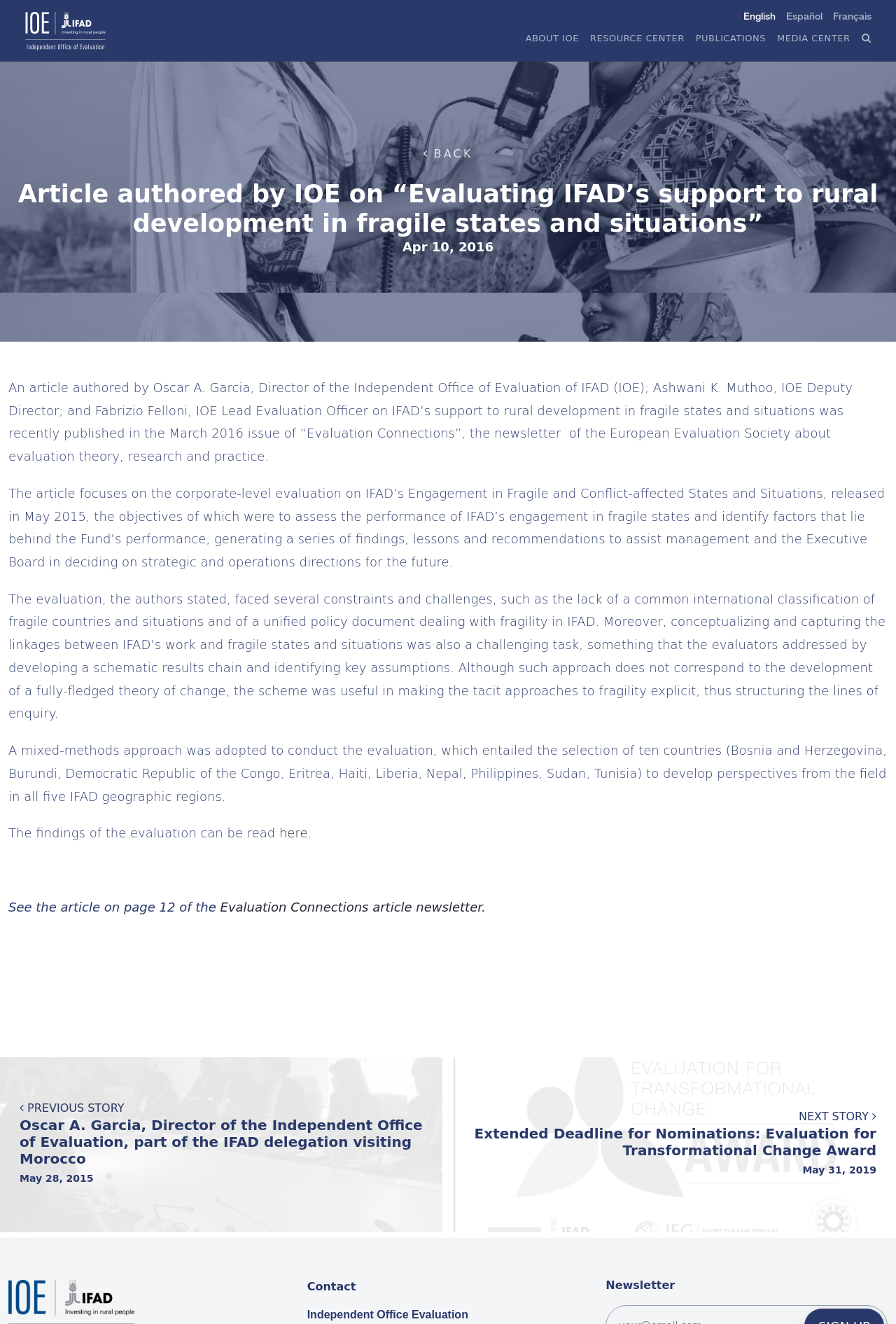Identify the bounding box coordinates for the element you need to click to achieve the following task: "Contact us". The coordinates must be four float values ranging from 0 to 1, formatted as [left, top, right, bottom].

[0.343, 0.967, 0.657, 0.983]